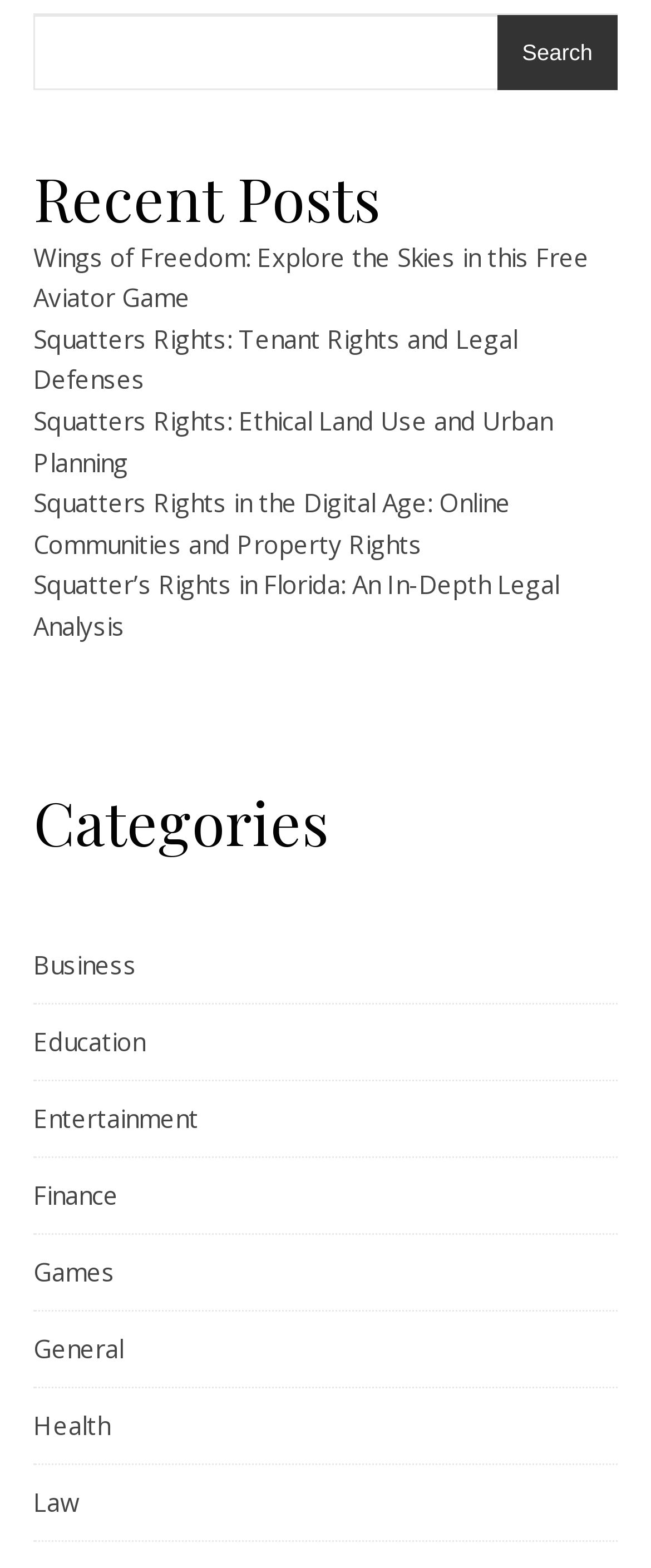Determine the bounding box coordinates of the clickable region to execute the instruction: "Choose an author". The coordinates should be four float numbers between 0 and 1, denoted as [left, top, right, bottom].

None